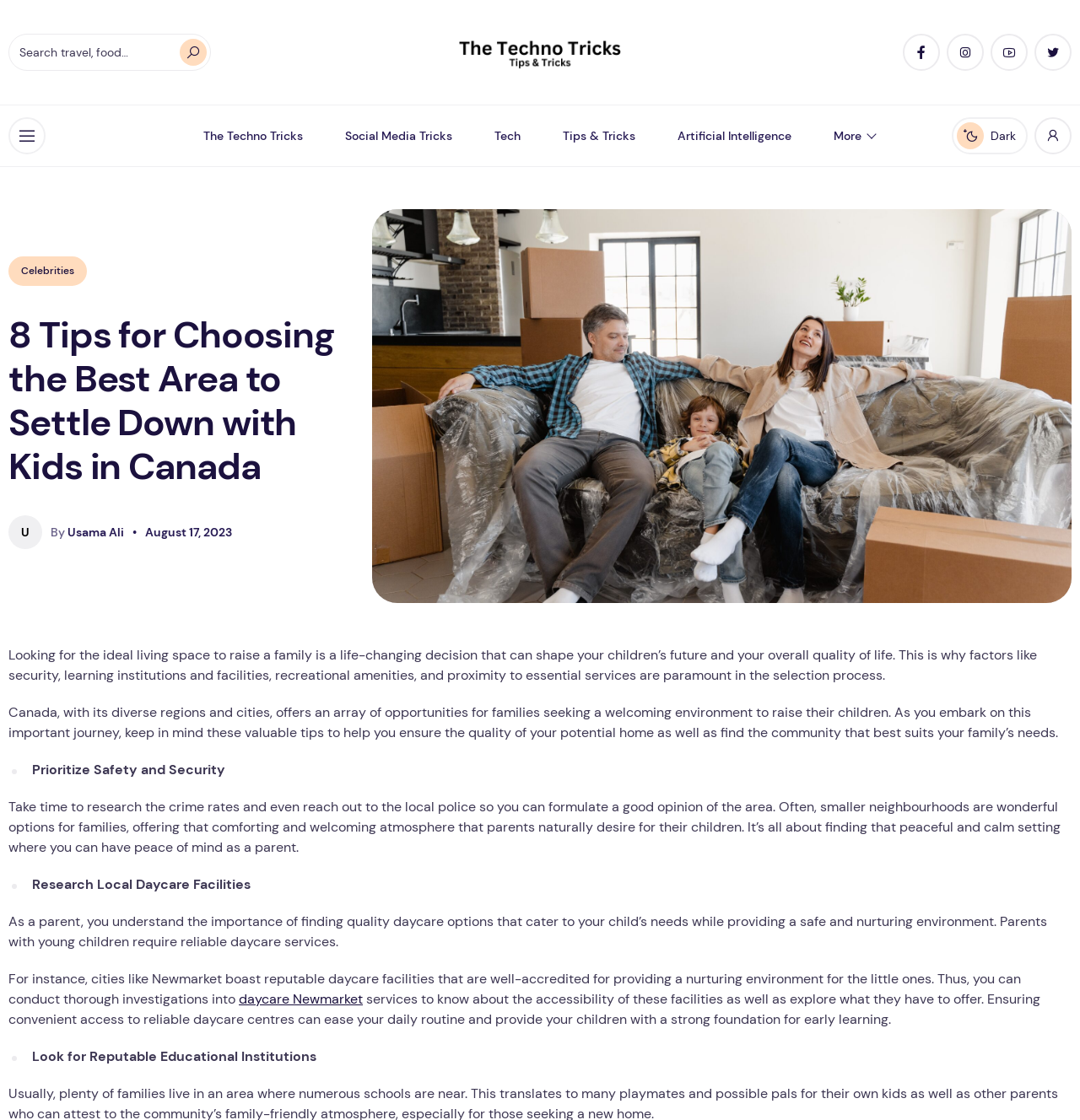Provide your answer to the question using just one word or phrase: Who is the author of the article?

Usama Ali